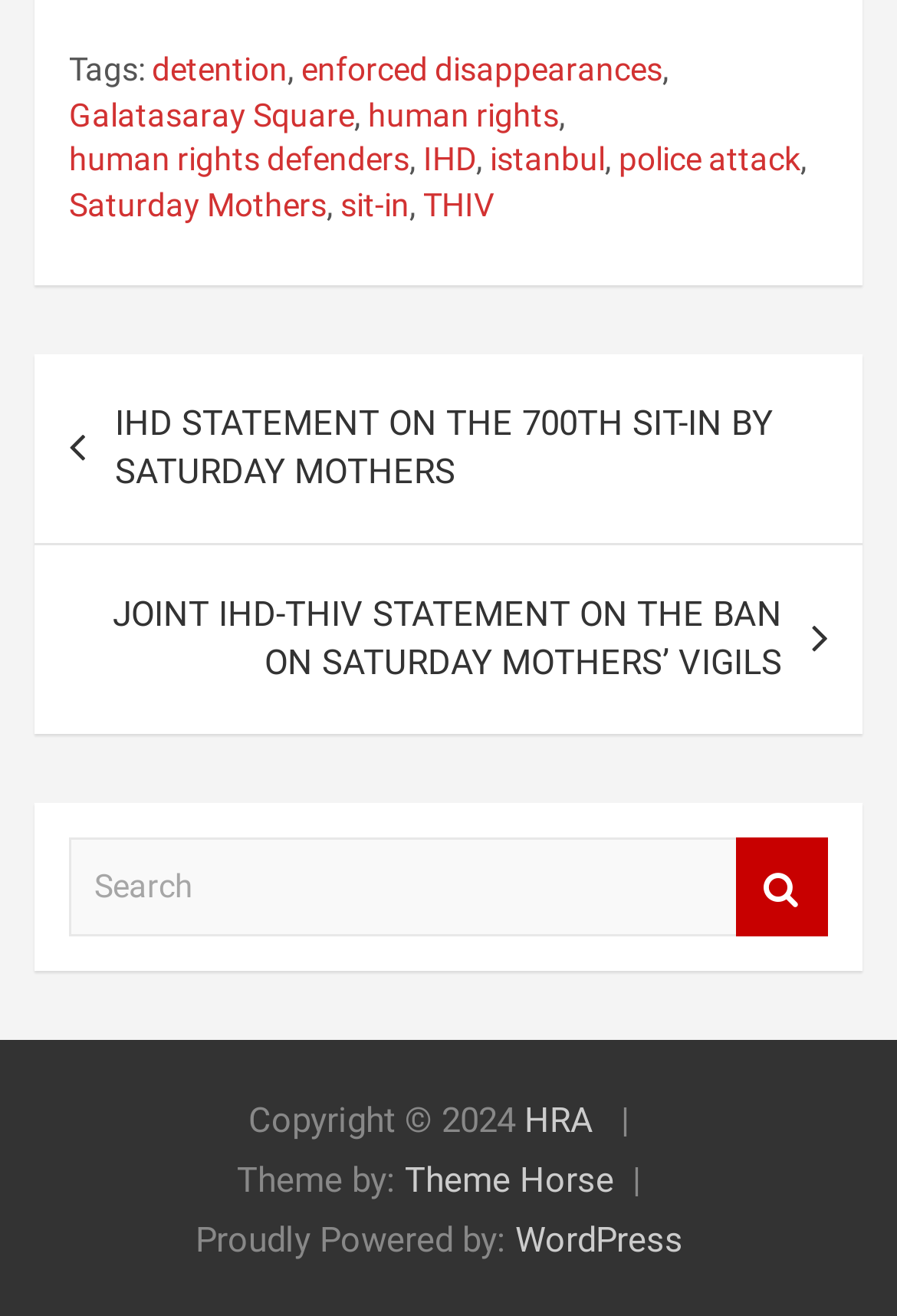Could you please study the image and provide a detailed answer to the question:
How many links are in the footer?

I counted the number of link elements in the footer section, which are 'detention', 'enforced disappearances', 'Galatasaray Square', 'human rights', 'human rights defenders', 'IHD', 'istanbul', 'police attack', 'Saturday Mothers', 'sit-in', 'THIV', 'IHD STATEMENT ON THE 700TH SIT-IN BY SATURDAY MOTHERS', and 'JOINT IHD-THIV STATEMENT ON THE BAN ON SATURDAY MOTHERS’ VIGILS'.